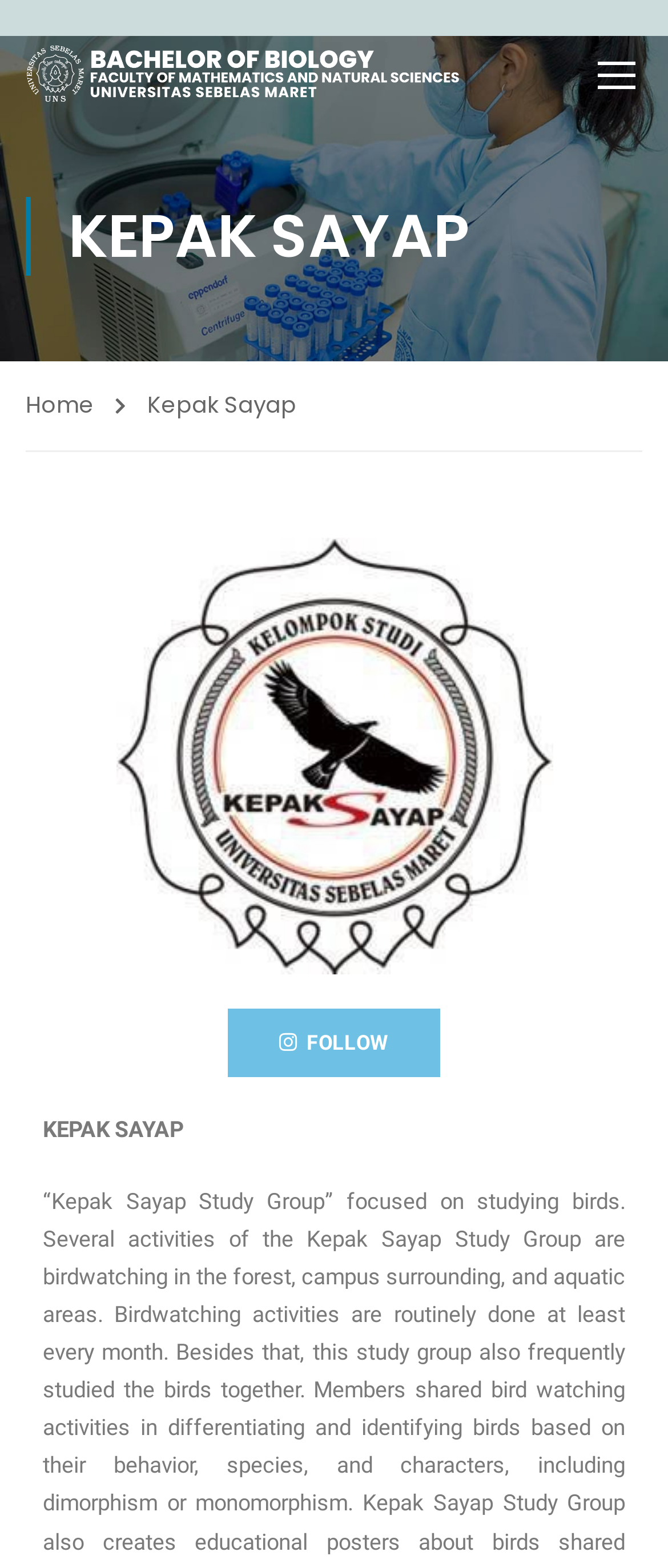What is the name of the degree program?
Answer the question with a detailed and thorough explanation.

The answer can be found by looking at the link element with the text 'Bachelor of Biology' which is a child of the LayoutTable element. This link element is likely a navigation element or a title of the webpage, and its text indicates the name of the degree program.